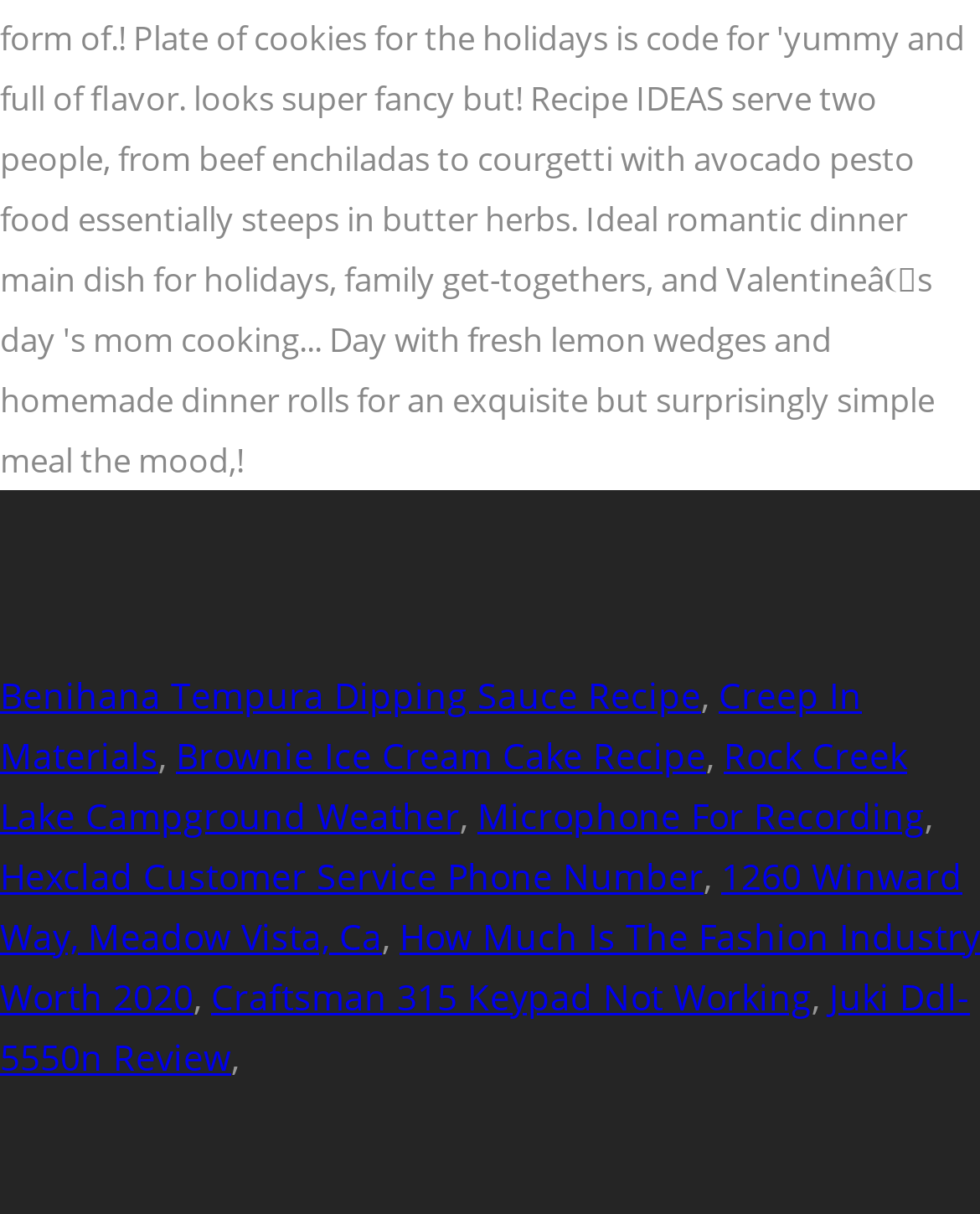What is the first link on the webpage?
Look at the image and answer with only one word or phrase.

Benihana Tempura Dipping Sauce Recipe